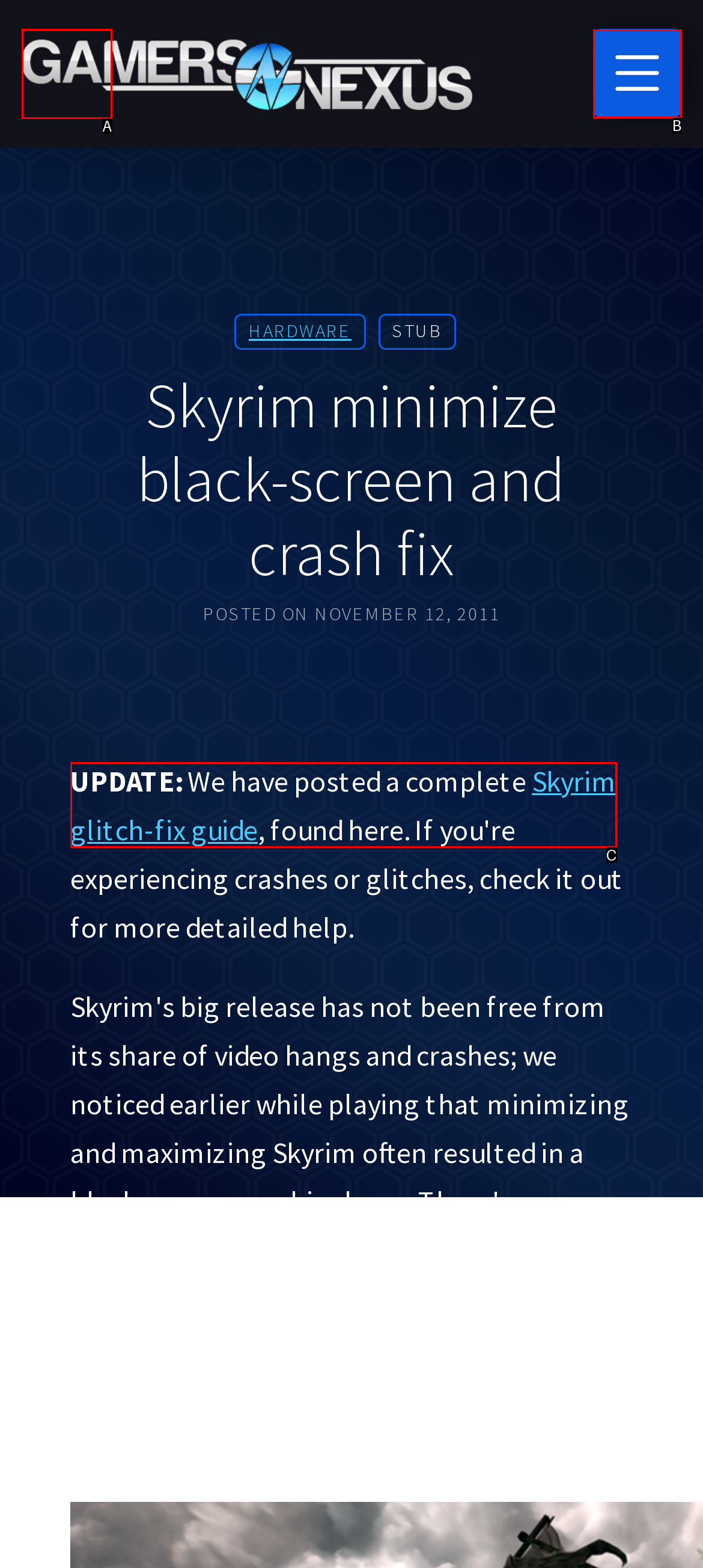Choose the UI element that best aligns with the description: Skyrim glitch-fix guide
Respond with the letter of the chosen option directly.

C